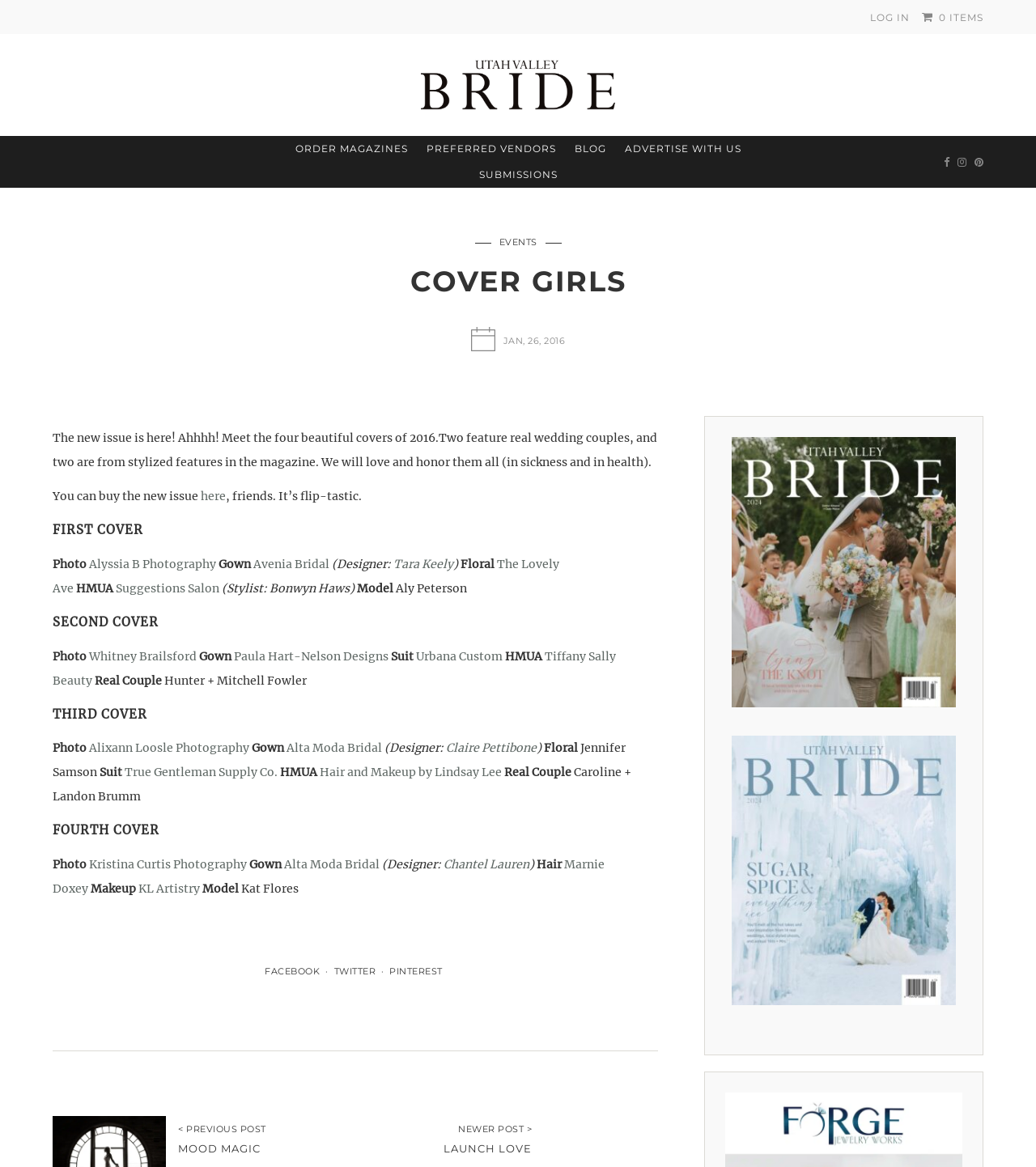Find the bounding box coordinates for the HTML element described as: "True Gentleman Supply Co.". The coordinates should consist of four float values between 0 and 1, i.e., [left, top, right, bottom].

[0.12, 0.656, 0.268, 0.668]